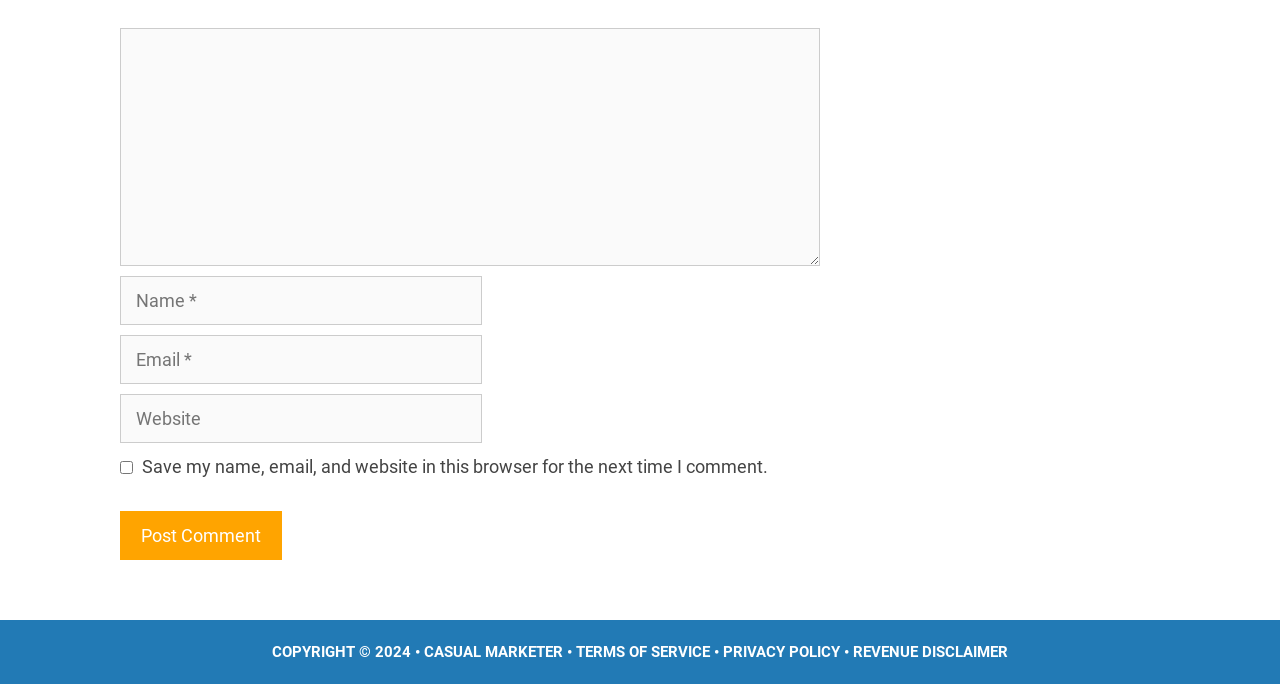Locate the bounding box coordinates of the clickable part needed for the task: "Enter a comment".

[0.094, 0.041, 0.641, 0.389]